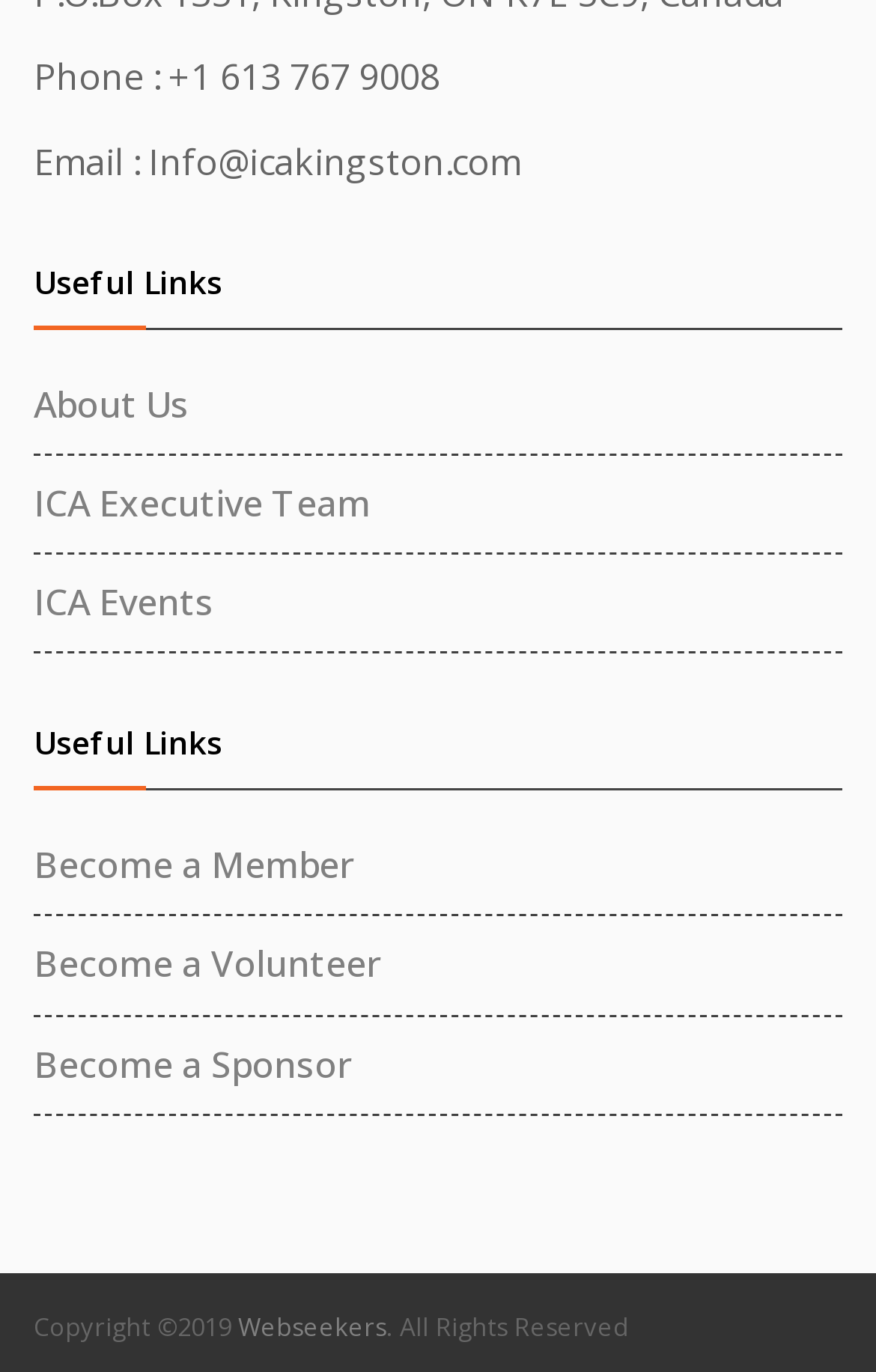Provide the bounding box coordinates of the HTML element described by the text: "About Us". The coordinates should be in the format [left, top, right, bottom] with values between 0 and 1.

[0.038, 0.276, 0.215, 0.312]